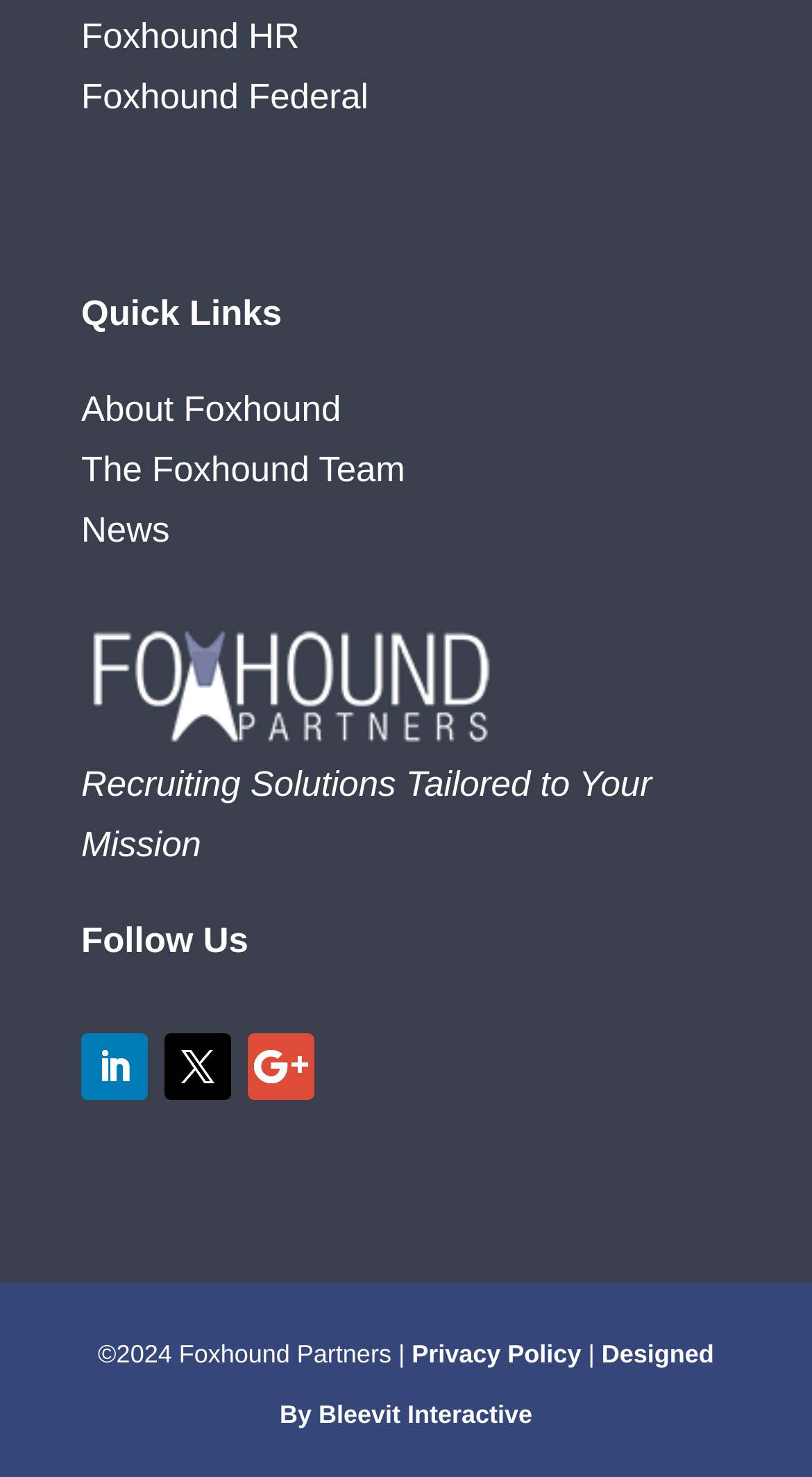Provide the bounding box coordinates for the UI element described in this sentence: "Follow". The coordinates should be four float values between 0 and 1, i.e., [left, top, right, bottom].

[0.203, 0.7, 0.285, 0.745]